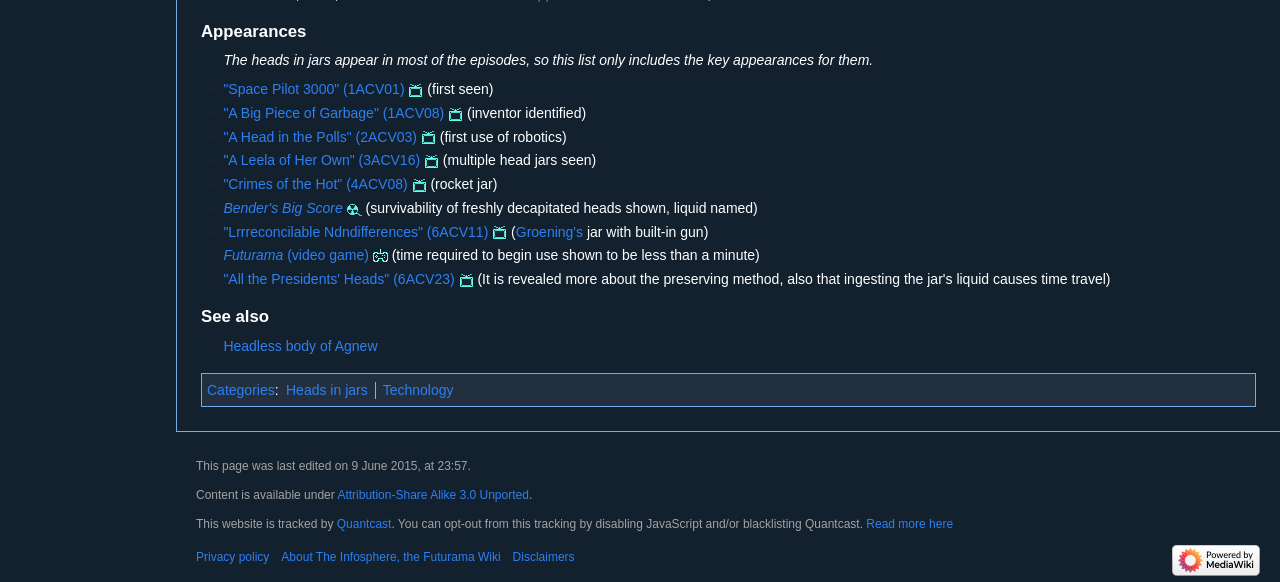What is the license under which the content of this webpage is available? From the image, respond with a single word or brief phrase.

Attribution-Share Alike 3.0 Unported